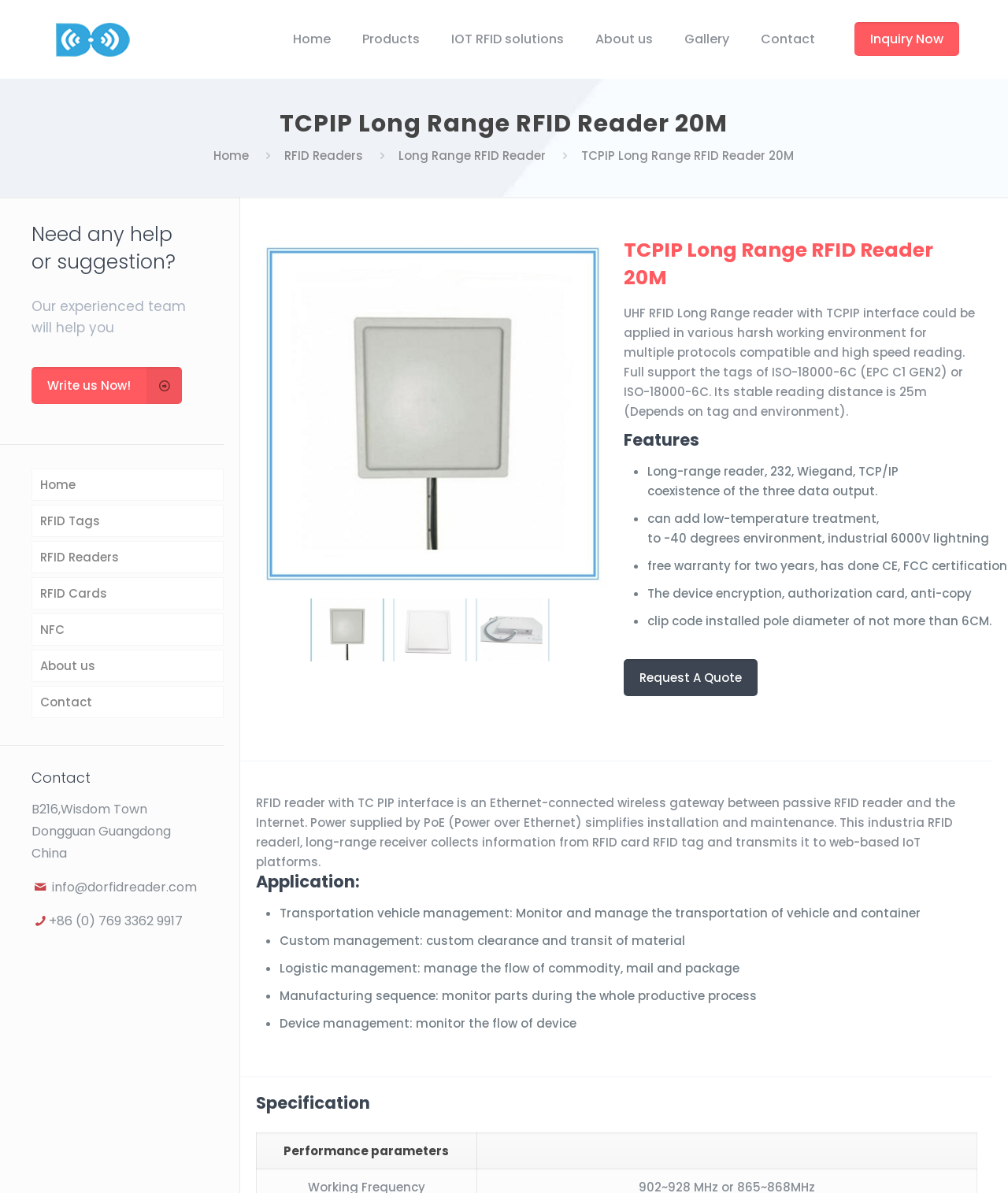Could you locate the bounding box coordinates for the section that should be clicked to accomplish this task: "Click on the 'Request A Quote' link".

[0.619, 0.552, 0.752, 0.583]